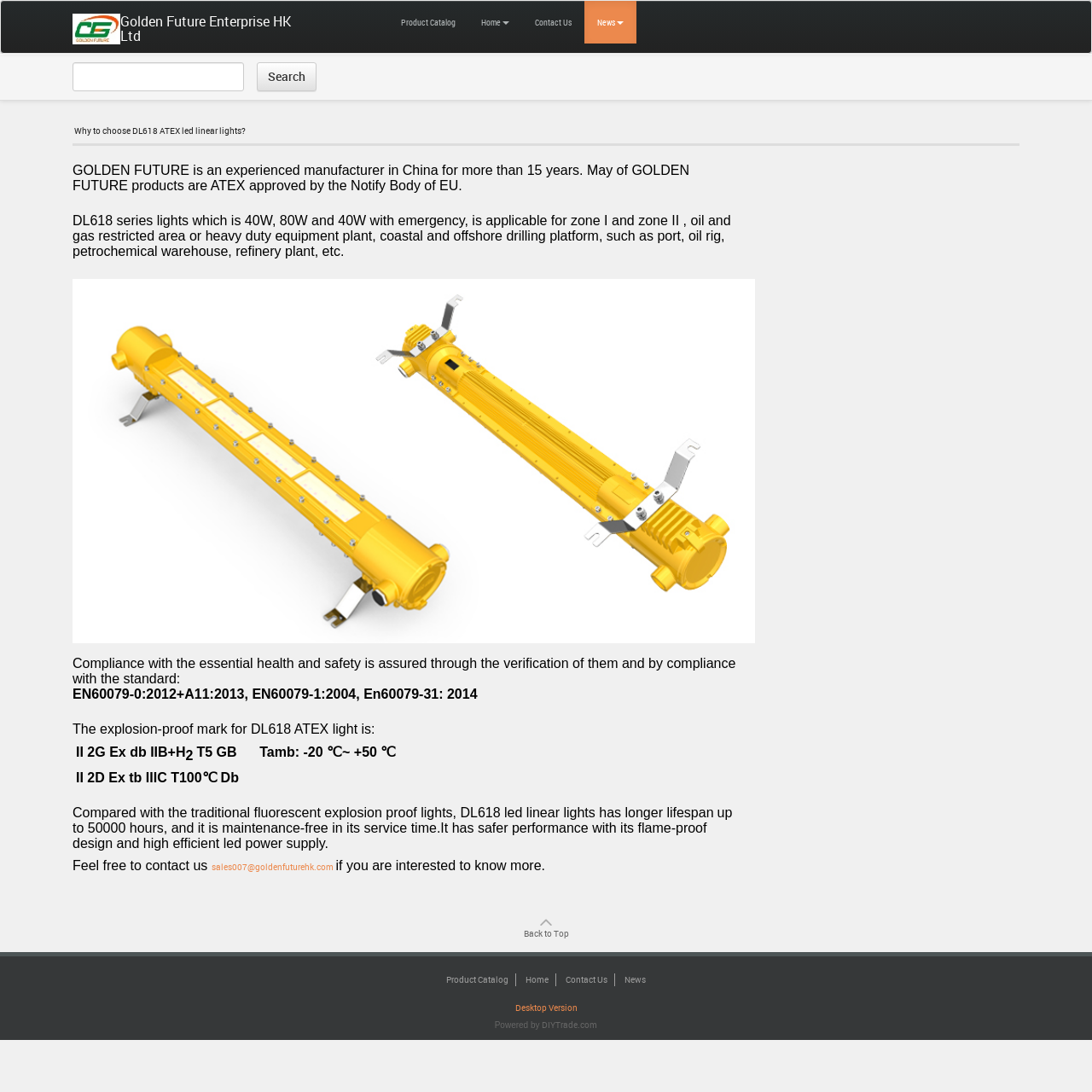Detail the various sections and features present on the webpage.

The webpage is about Golden Future Enterprise HK Ltd, a company that specializes in mining safety lamps and other lighting products. At the top left corner, there is a logo of the company, which is an image with a link to the company's homepage. Next to the logo, there is a search bar with a search button.

Below the search bar, there are five links: "Product Catalog", "Home", "Contact Us", and "News", which are likely the main navigation menu of the website. 

The main content of the webpage is about the DL618 ATEX led linear lights, a product of the company. There is a heading "Why to choose DL618 ATEX led linear lights?" followed by several paragraphs of text that describe the product's features, advantages, and certifications. The text is divided into sections, with headings and bullet points, making it easy to read and understand.

The product description is accompanied by several certifications and marks, including the explosion-proof mark "II 2G Ex db IIB+H" and the temperature range "-20 ℃ ~ +50 ℃". 

At the bottom of the page, there are links to the company's contact information, including an email address, and a "Back to Top" link. There are also links to the product catalog, home page, contact us, and news, which are likely duplicated from the top navigation menu. Finally, there is a "Desktop Version" link and a "Powered by DIYTrade.com" notice at the very bottom of the page.